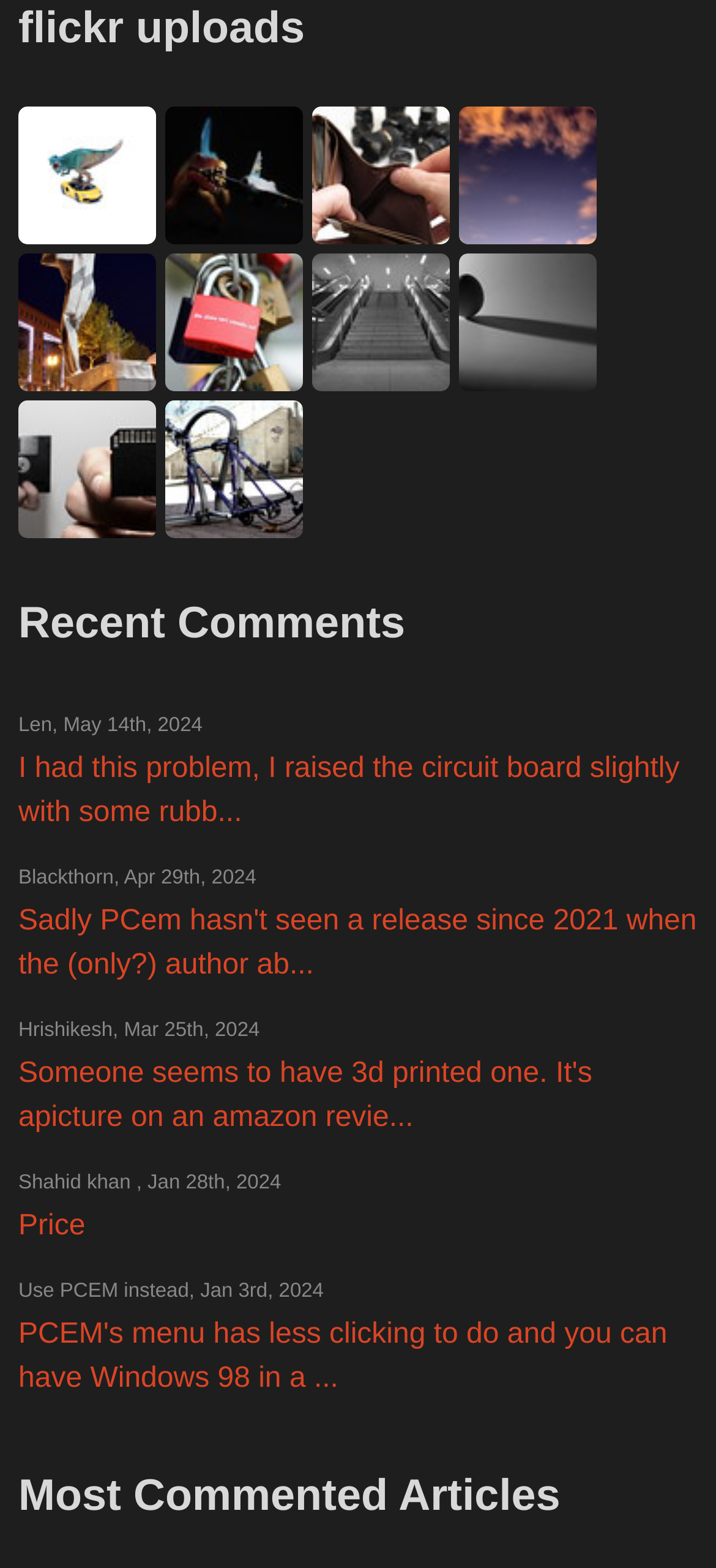What type of content is displayed below the 'Recent Comments' heading?
Provide a detailed and well-explained answer to the question.

Below the 'Recent Comments' heading, there are multiple links with text that appears to be comments or discussions, along with timestamps. This suggests that the content displayed in this section is comments or discussions related to Flickr uploads.